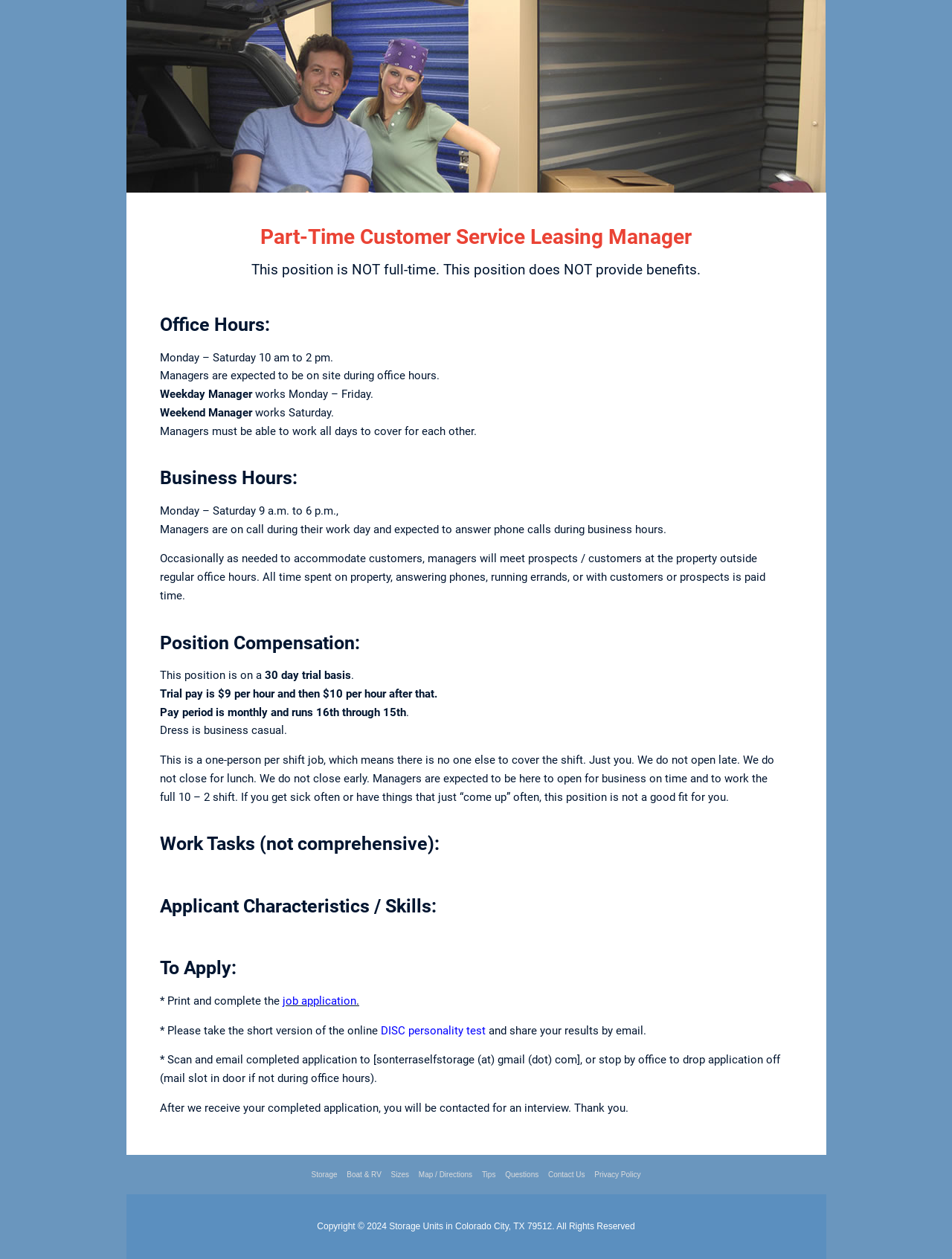Identify the bounding box coordinates for the UI element described as: "Privacy Policy".

[0.621, 0.93, 0.673, 0.936]